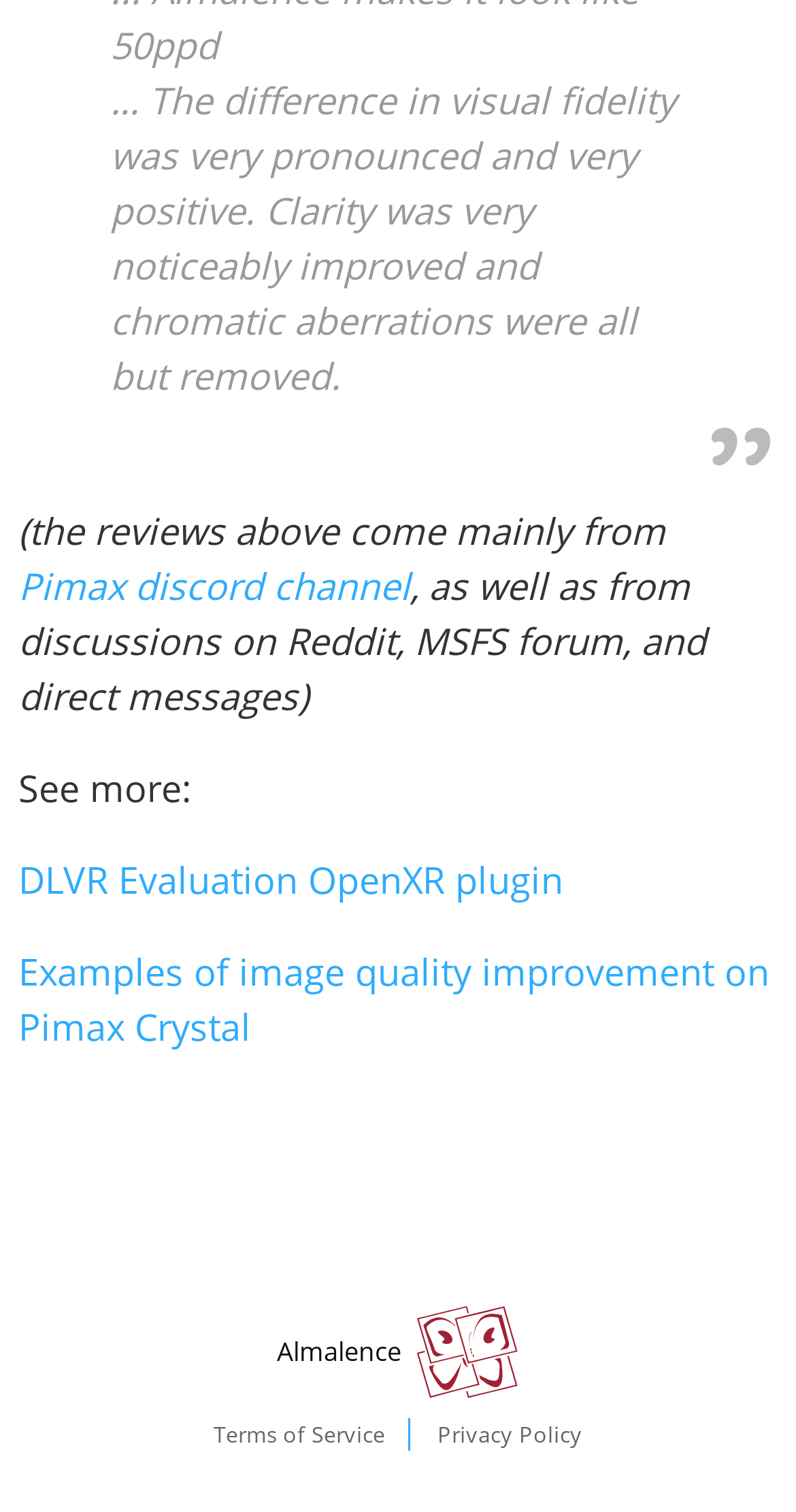Locate the bounding box coordinates of the item that should be clicked to fulfill the instruction: "Visit Almalence website".

[0.348, 0.863, 0.652, 0.924]